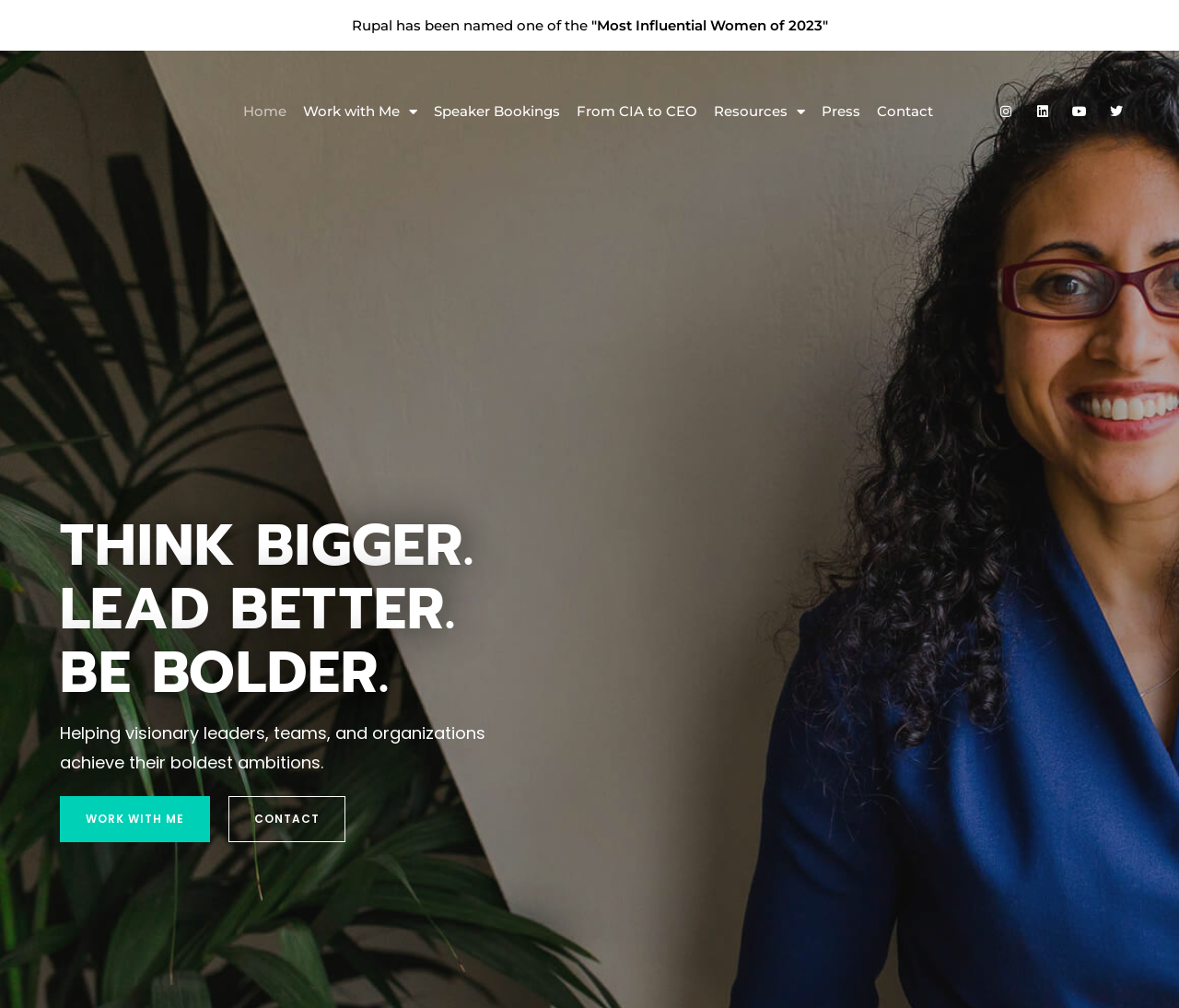Please reply to the following question using a single word or phrase: 
How many navigation links are present?

6